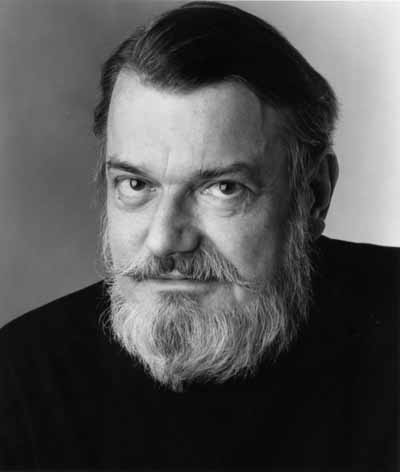Who is the influential figure mentioned?
Give a single word or phrase answer based on the content of the image.

Del Close